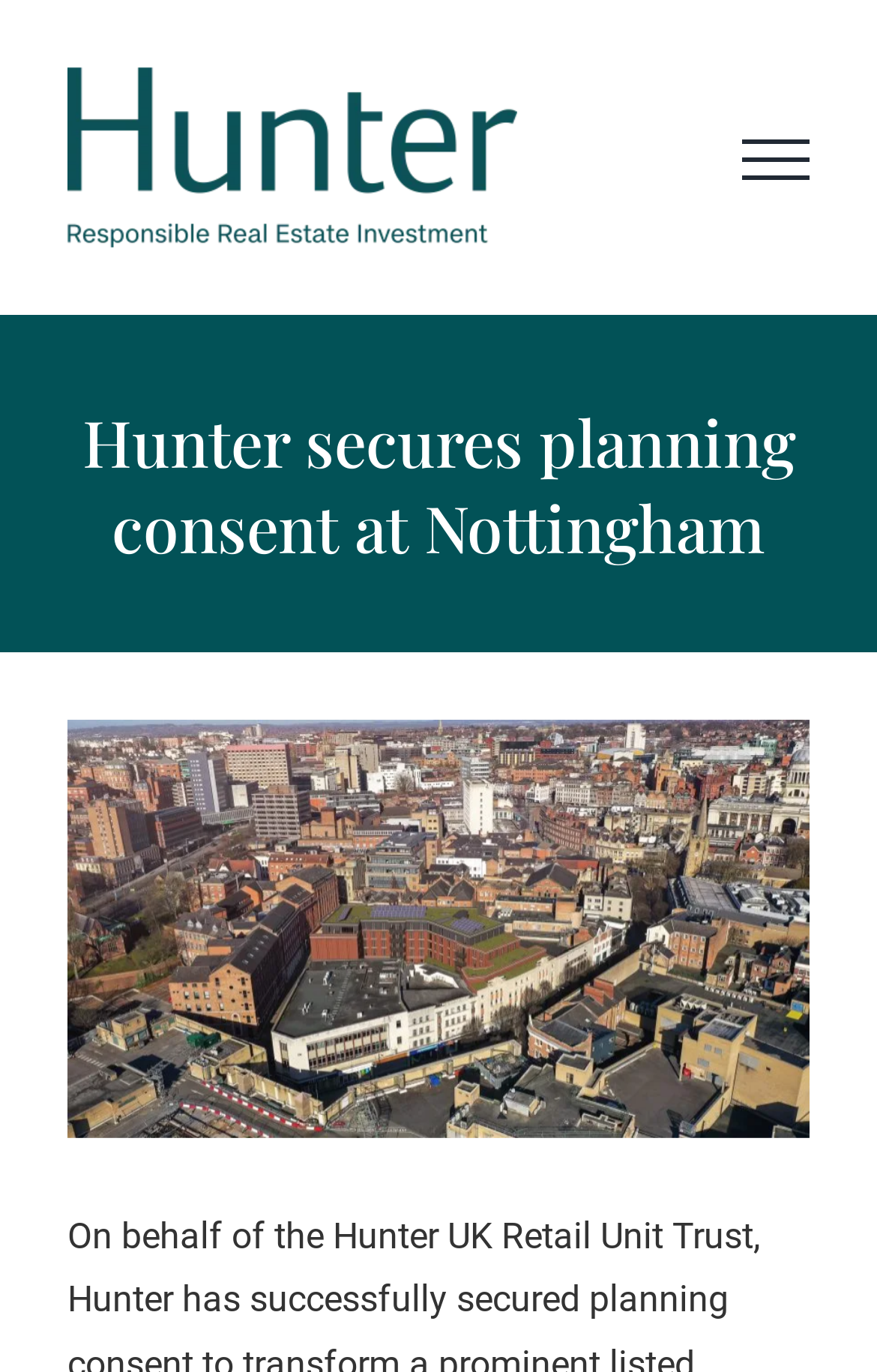Determine the bounding box coordinates in the format (top-left x, top-left y, bottom-right x, bottom-right y). Ensure all values are floating point numbers between 0 and 1. Identify the bounding box of the UI element described by: View Larger Image

[0.077, 0.525, 0.923, 0.829]